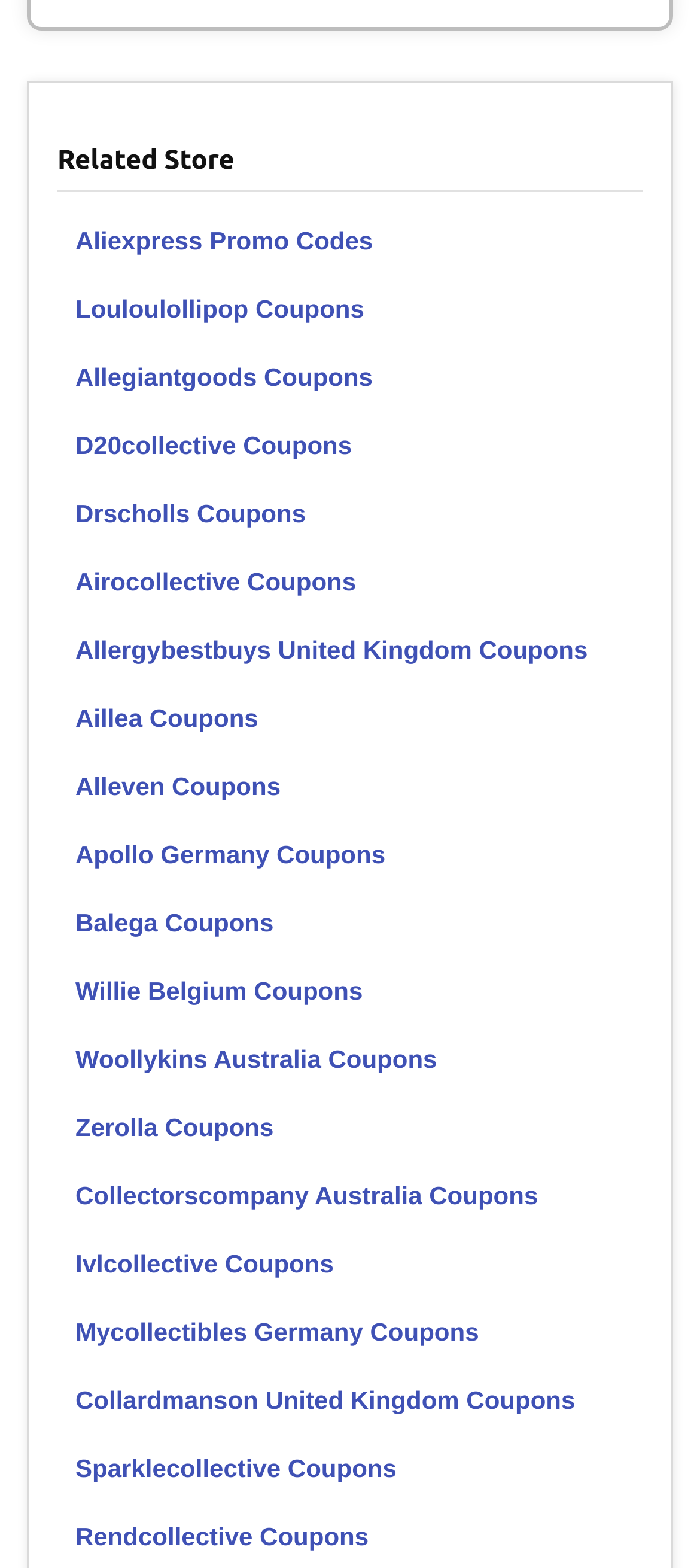Locate the bounding box of the user interface element based on this description: "Aliexpress Promo Codes".

[0.082, 0.132, 0.918, 0.175]